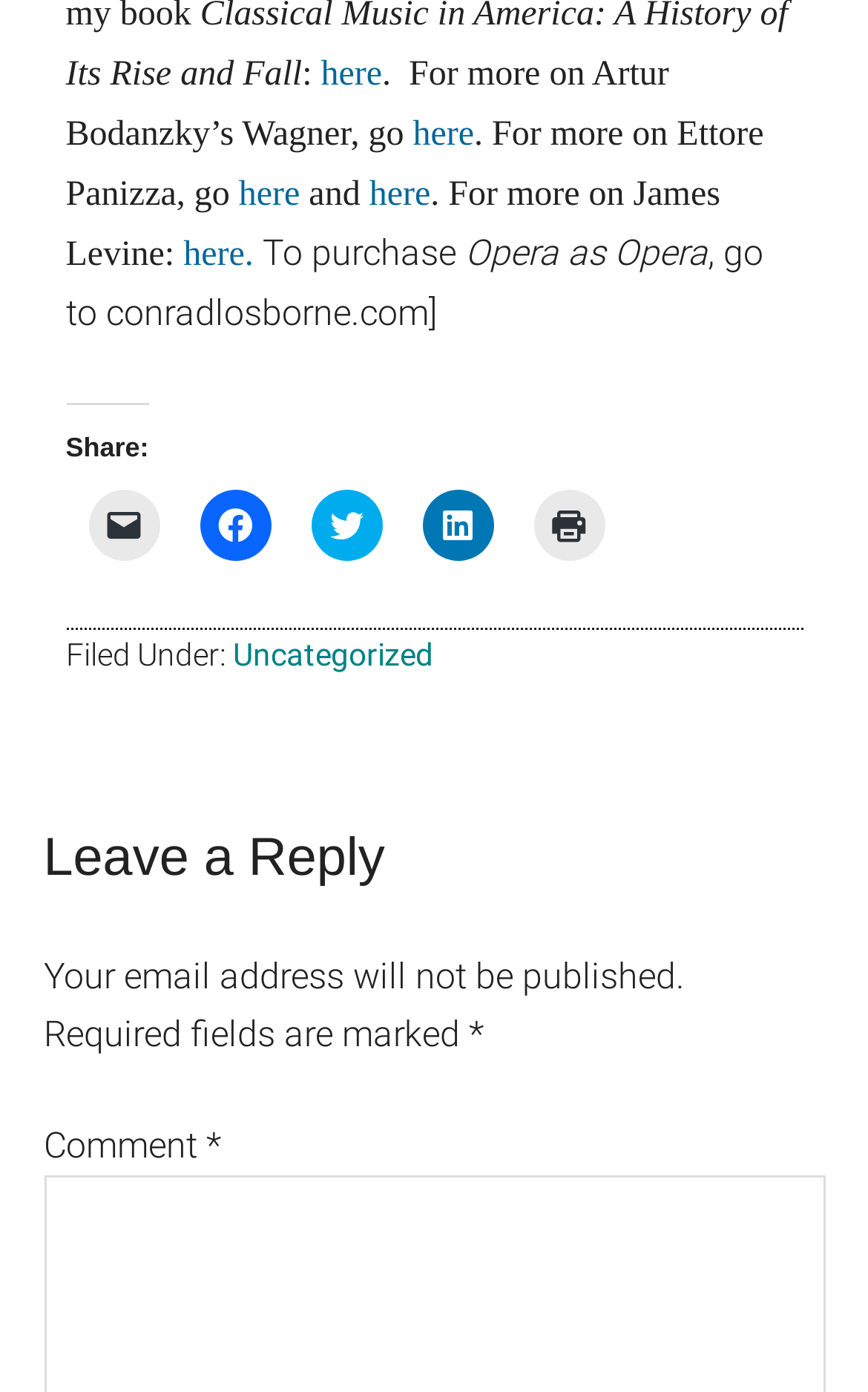Could you locate the bounding box coordinates for the section that should be clicked to accomplish this task: "Click to share on LinkedIn".

[0.486, 0.352, 0.568, 0.403]